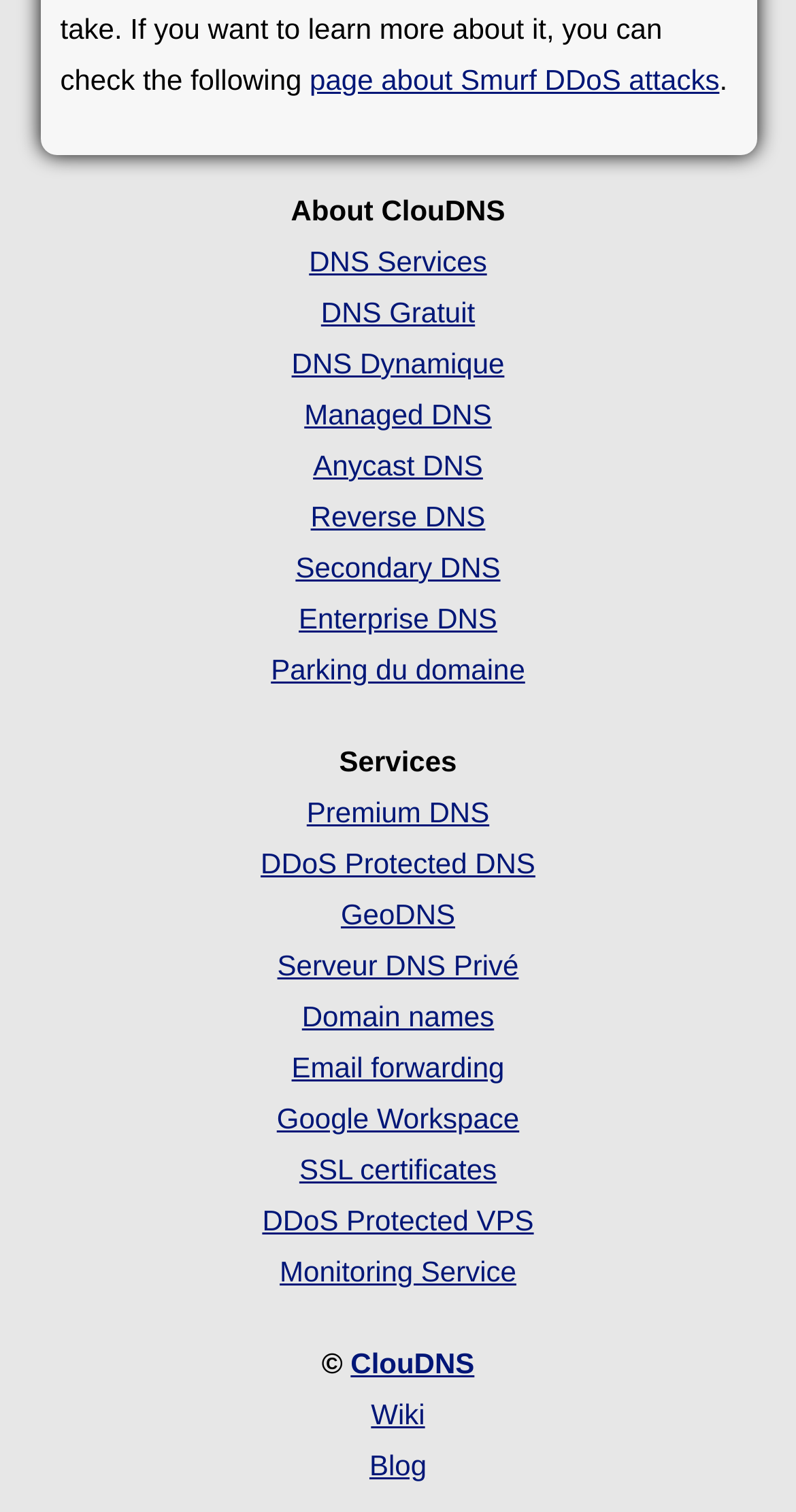Please identify the bounding box coordinates of the area that needs to be clicked to follow this instruction: "Visit the Wiki".

[0.466, 0.924, 0.534, 0.946]